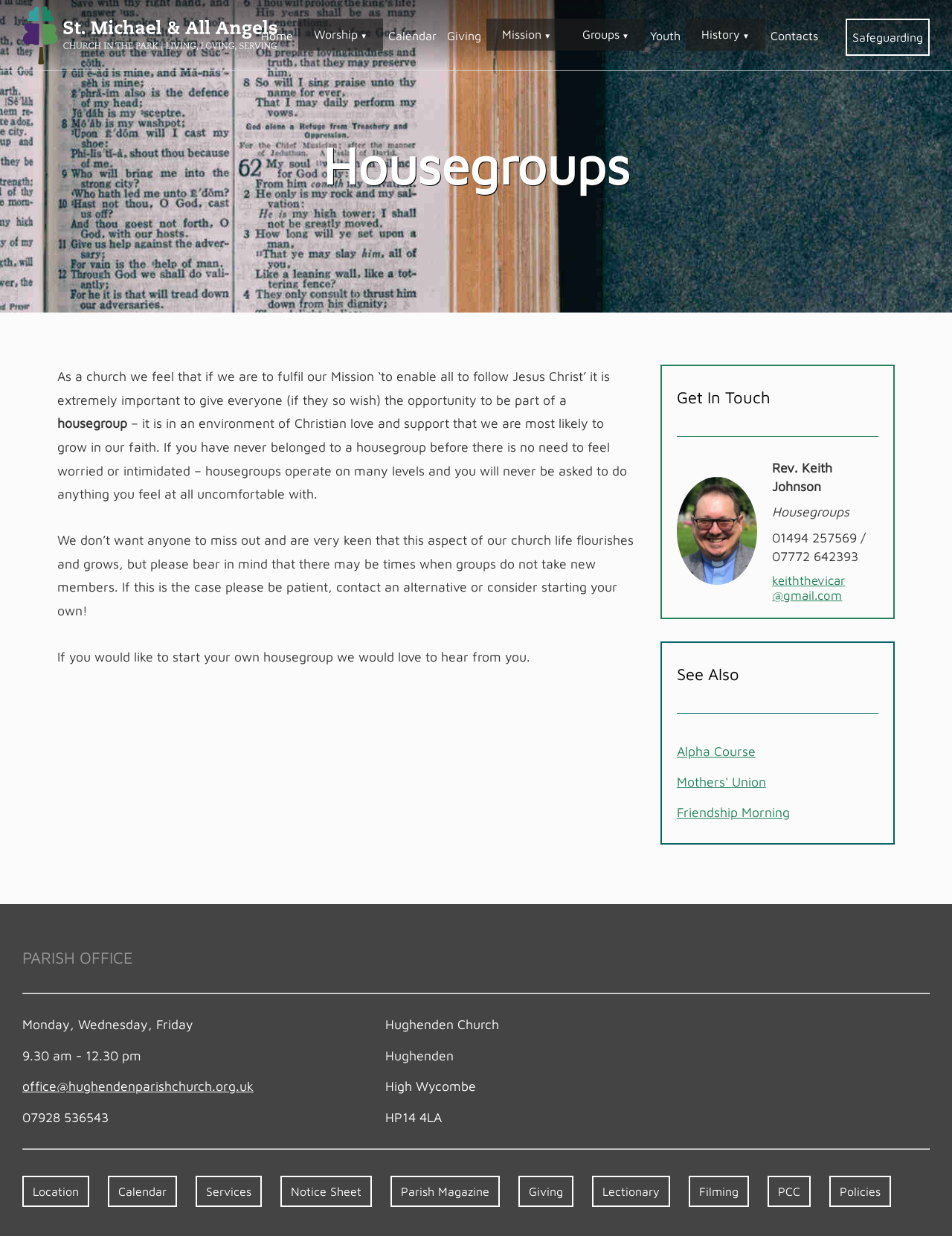Can you find the bounding box coordinates for the element to click on to achieve the instruction: "Follow on Twitter"?

None